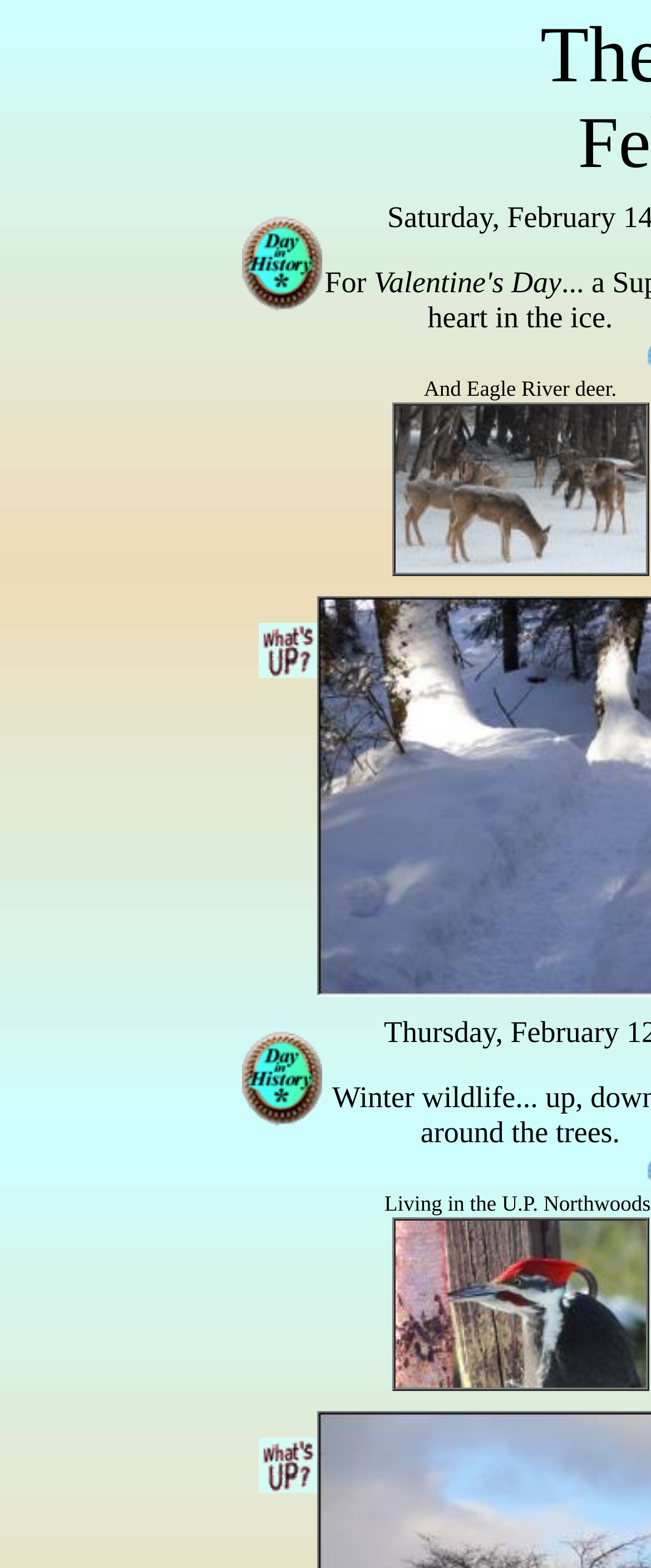Using the element description alt="?", predict the bounding box coordinates for the UI element. Provide the coordinates in (top-left x, top-left y, bottom-right x, bottom-right y) format with values ranging from 0 to 1.

[0.397, 0.418, 0.486, 0.436]